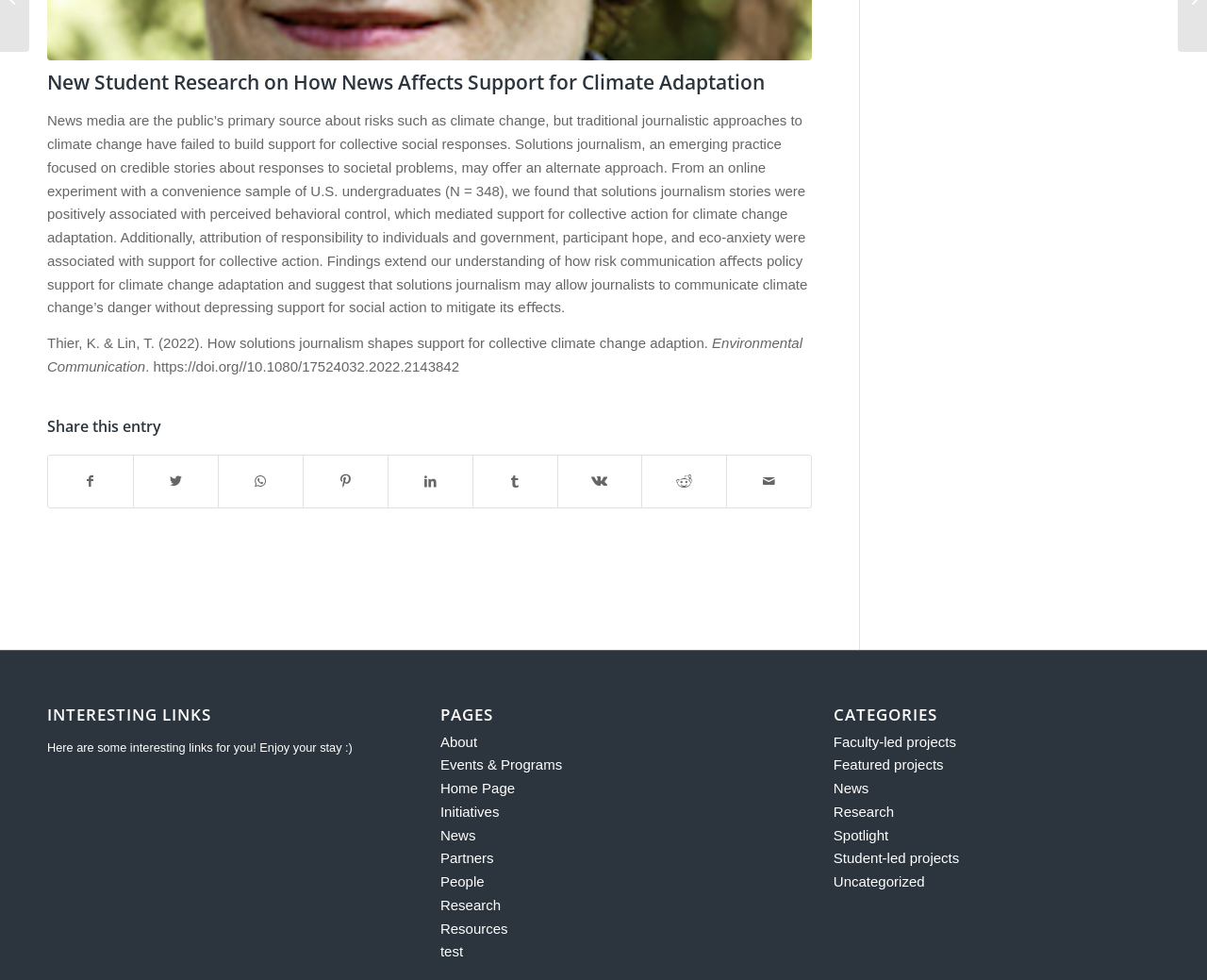Locate the UI element described by News in the provided webpage screenshot. Return the bounding box coordinates in the format (top-left x, top-left y, bottom-right x, bottom-right y), ensuring all values are between 0 and 1.

[0.365, 0.844, 0.394, 0.86]